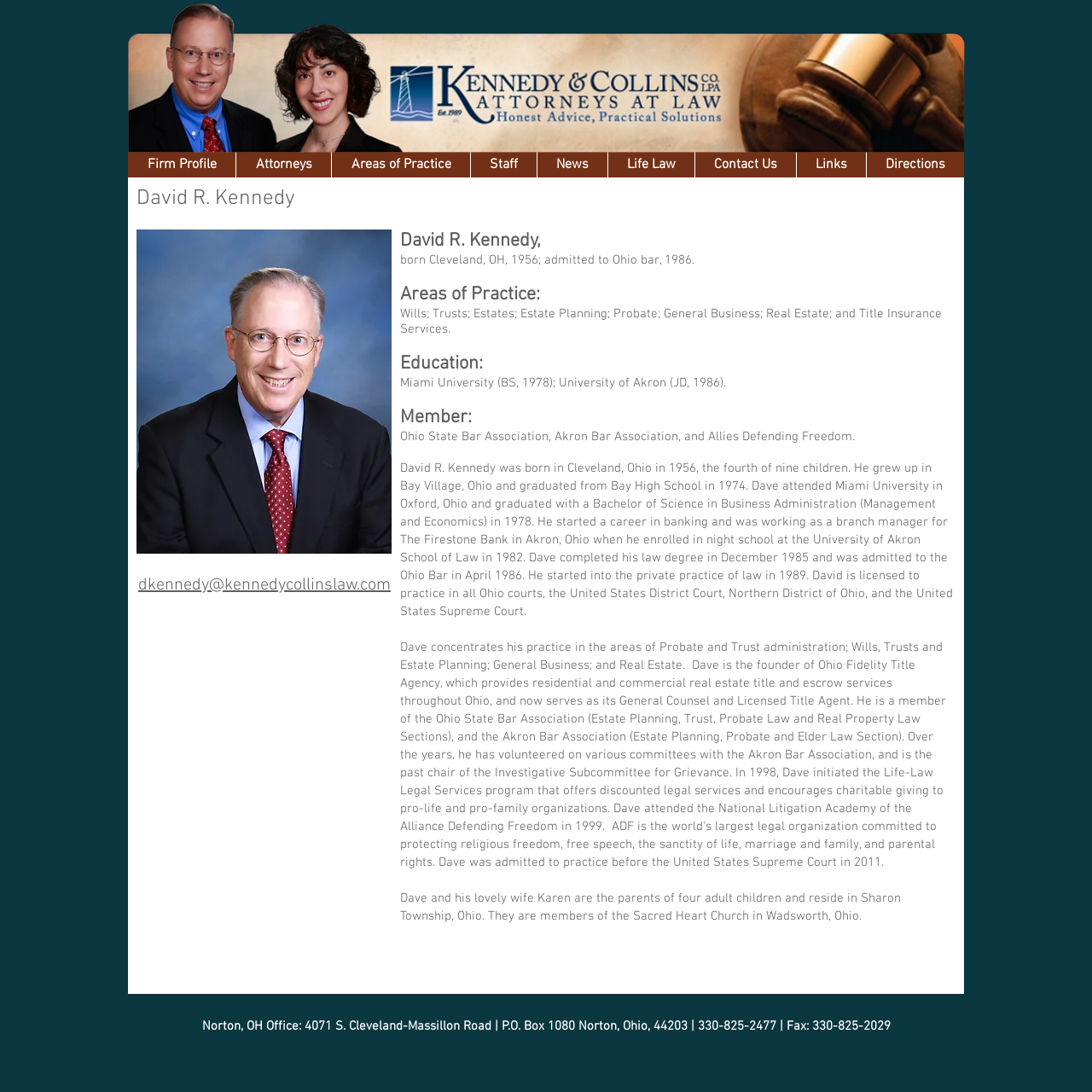Using the information shown in the image, answer the question with as much detail as possible: What is the name of the attorney?

The name of the attorney can be found in the heading element with the text 'David R. Kennedy' which is located at the top of the webpage, below the navigation menu.